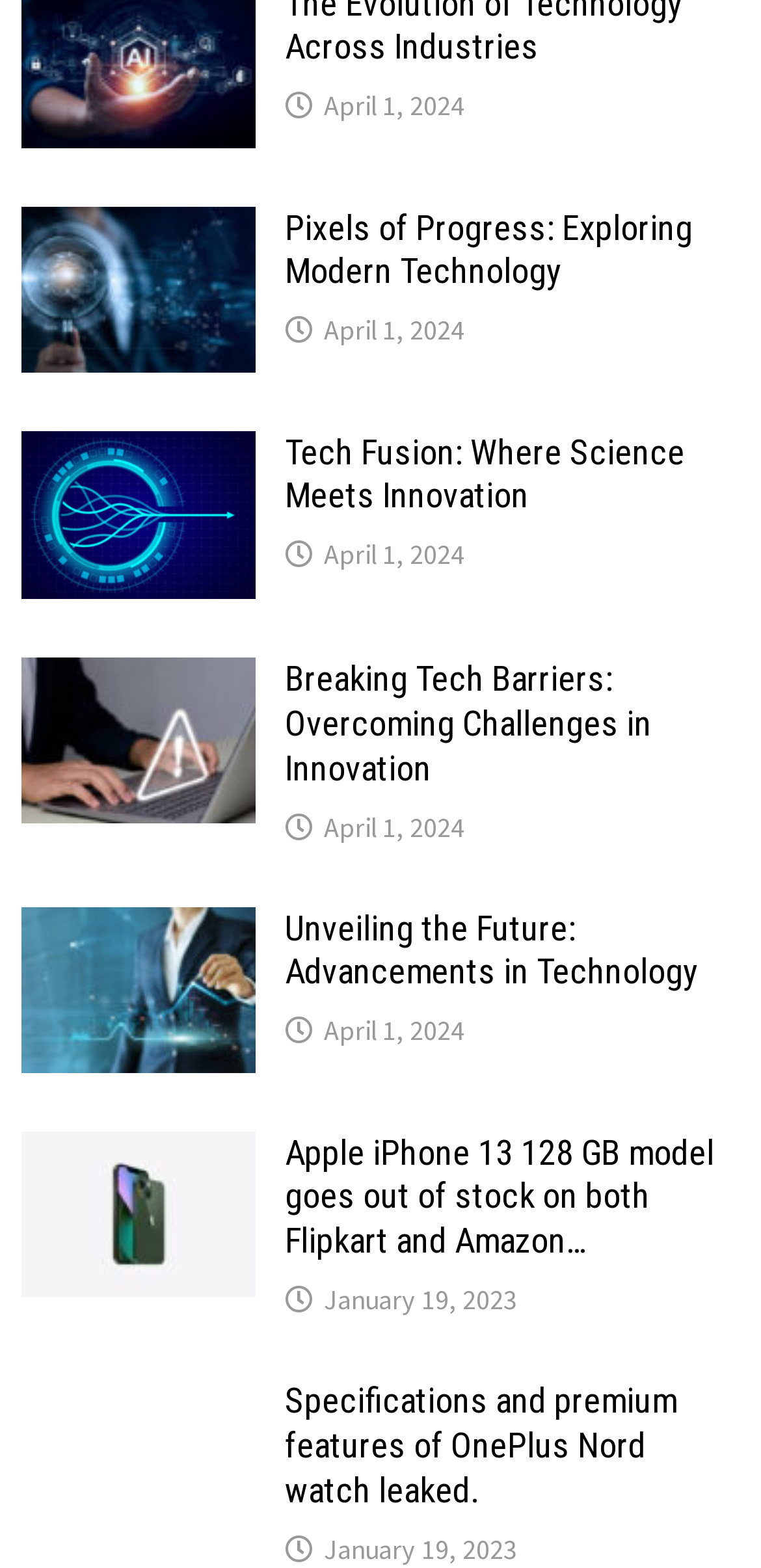Identify and provide the bounding box for the element described by: "Search".

None